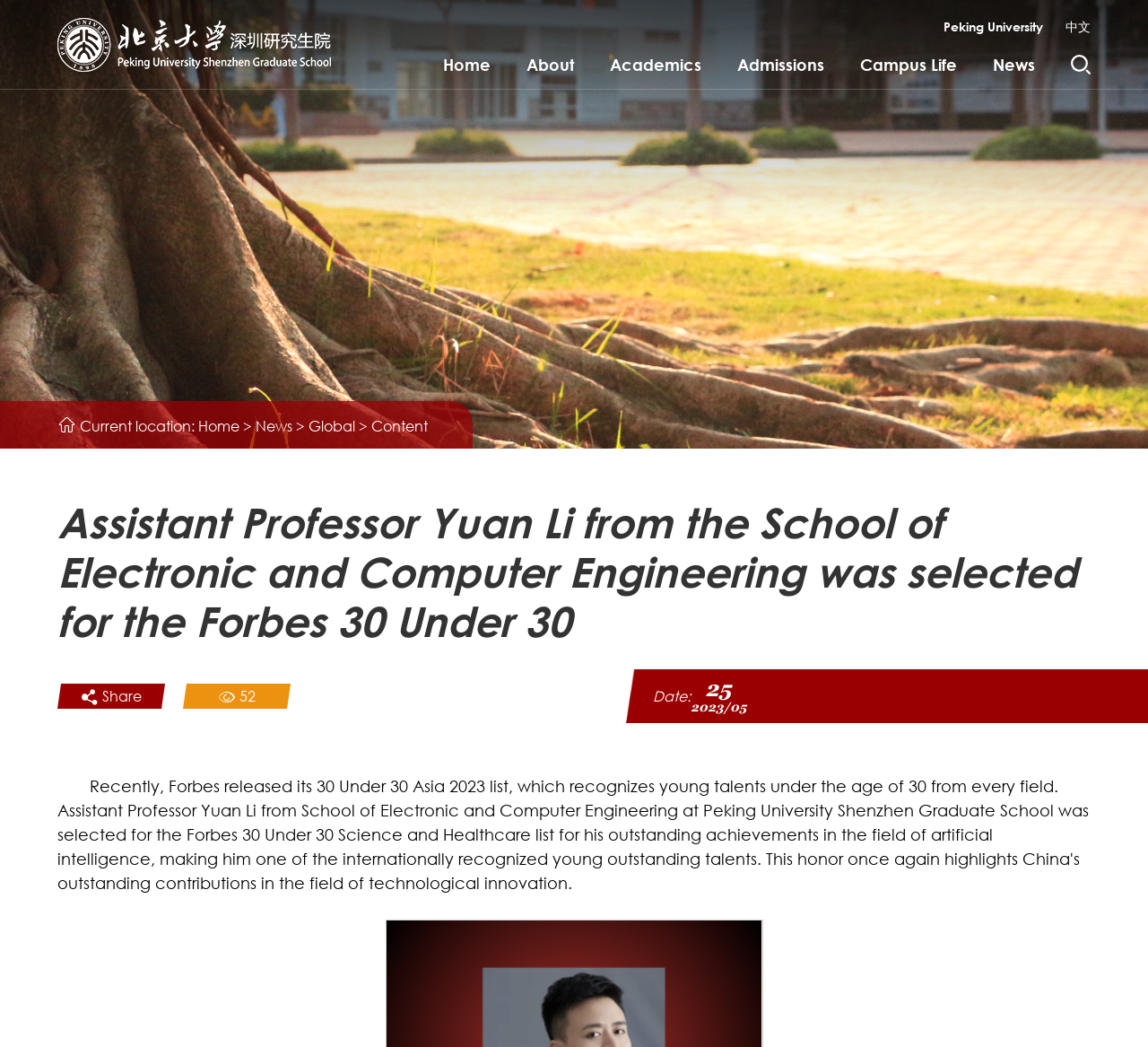Identify and provide the bounding box for the element described by: "Admissions".

[0.642, 0.052, 0.718, 0.071]